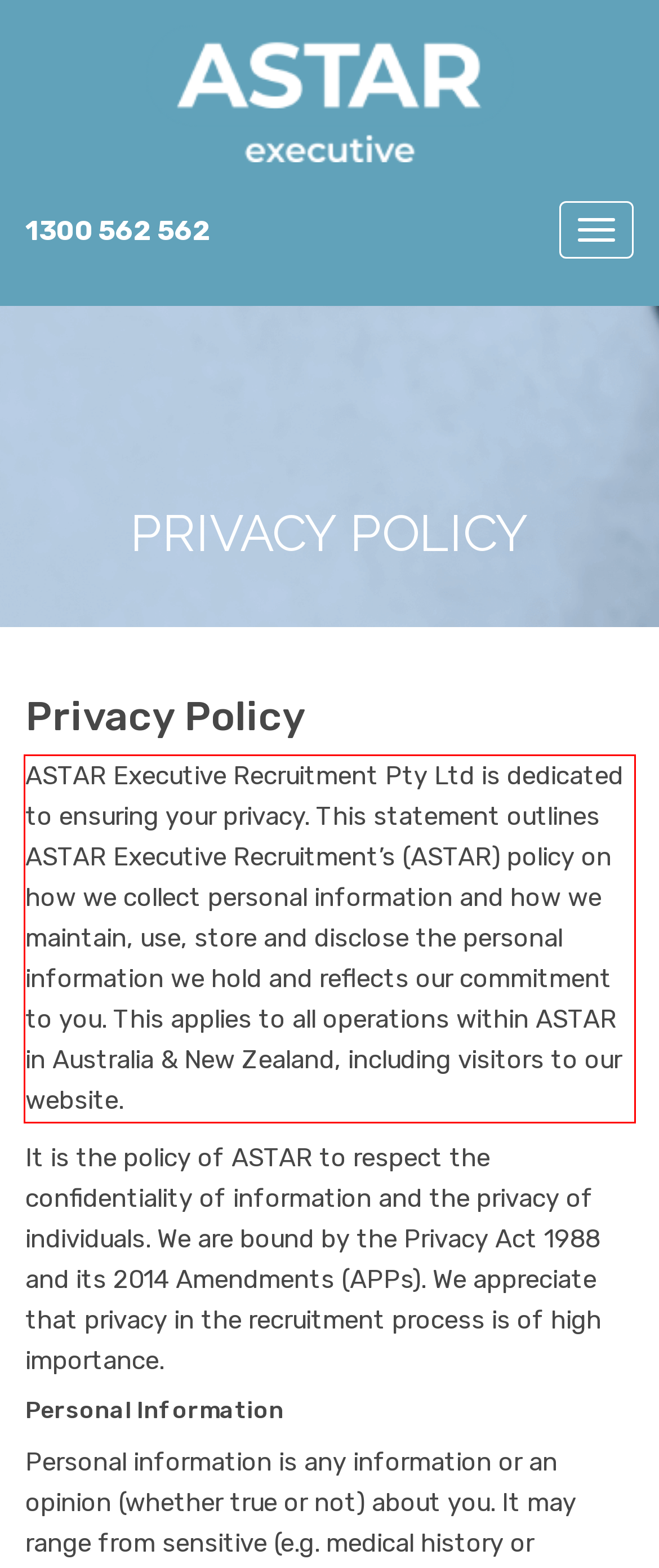Please look at the screenshot provided and find the red bounding box. Extract the text content contained within this bounding box.

ASTAR Executive Recruitment Pty Ltd is dedicated to ensuring your privacy. This statement outlines ASTAR Executive Recruitment’s (ASTAR) policy on how we collect personal information and how we maintain, use, store and disclose the personal information we hold and reflects our commitment to you. This applies to all operations within ASTAR in Australia & New Zealand, including visitors to our website.